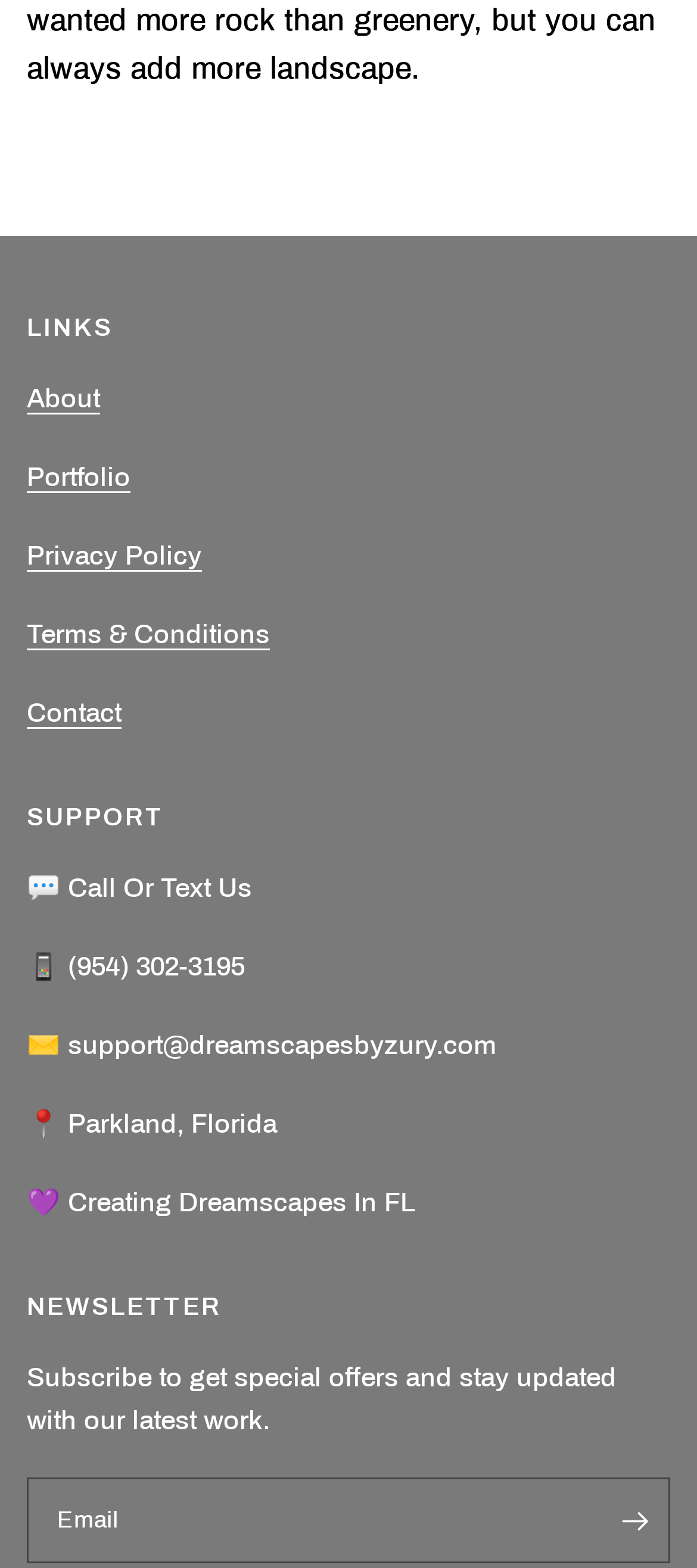Identify the bounding box coordinates of the section that should be clicked to achieve the task described: "call the phone number".

[0.038, 0.763, 0.351, 0.781]